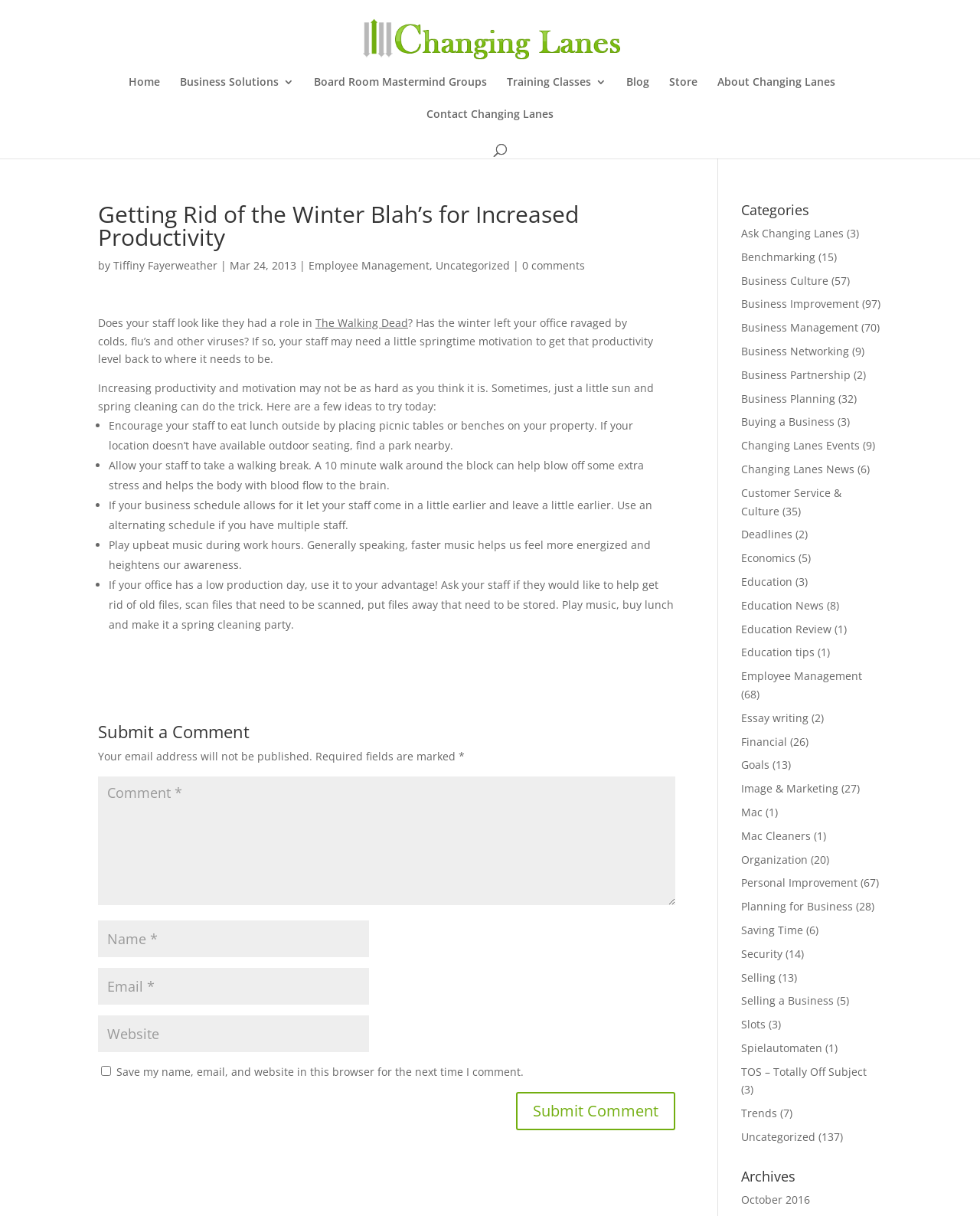Please identify the bounding box coordinates of the clickable area that will fulfill the following instruction: "Submit a comment". The coordinates should be in the format of four float numbers between 0 and 1, i.e., [left, top, right, bottom].

[0.527, 0.898, 0.689, 0.93]